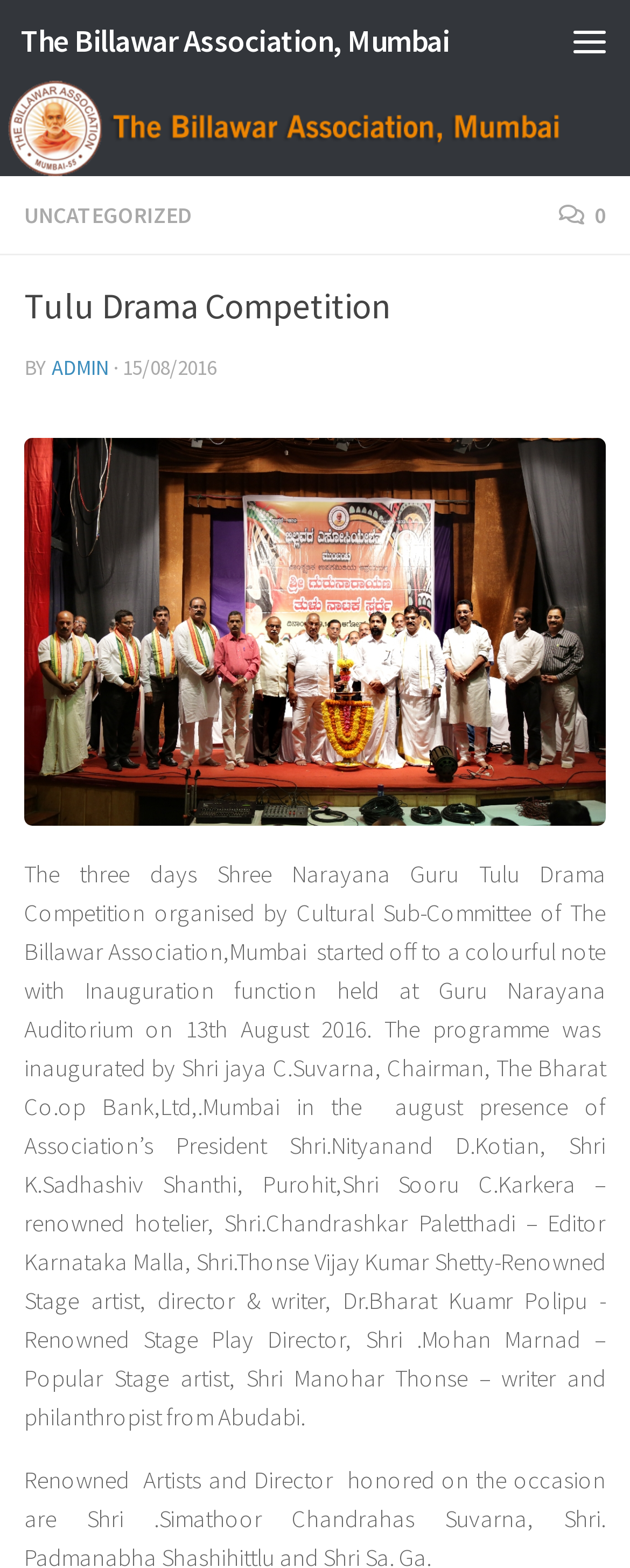Determine the bounding box for the UI element that matches this description: "Skip to content".

[0.01, 0.004, 0.413, 0.055]